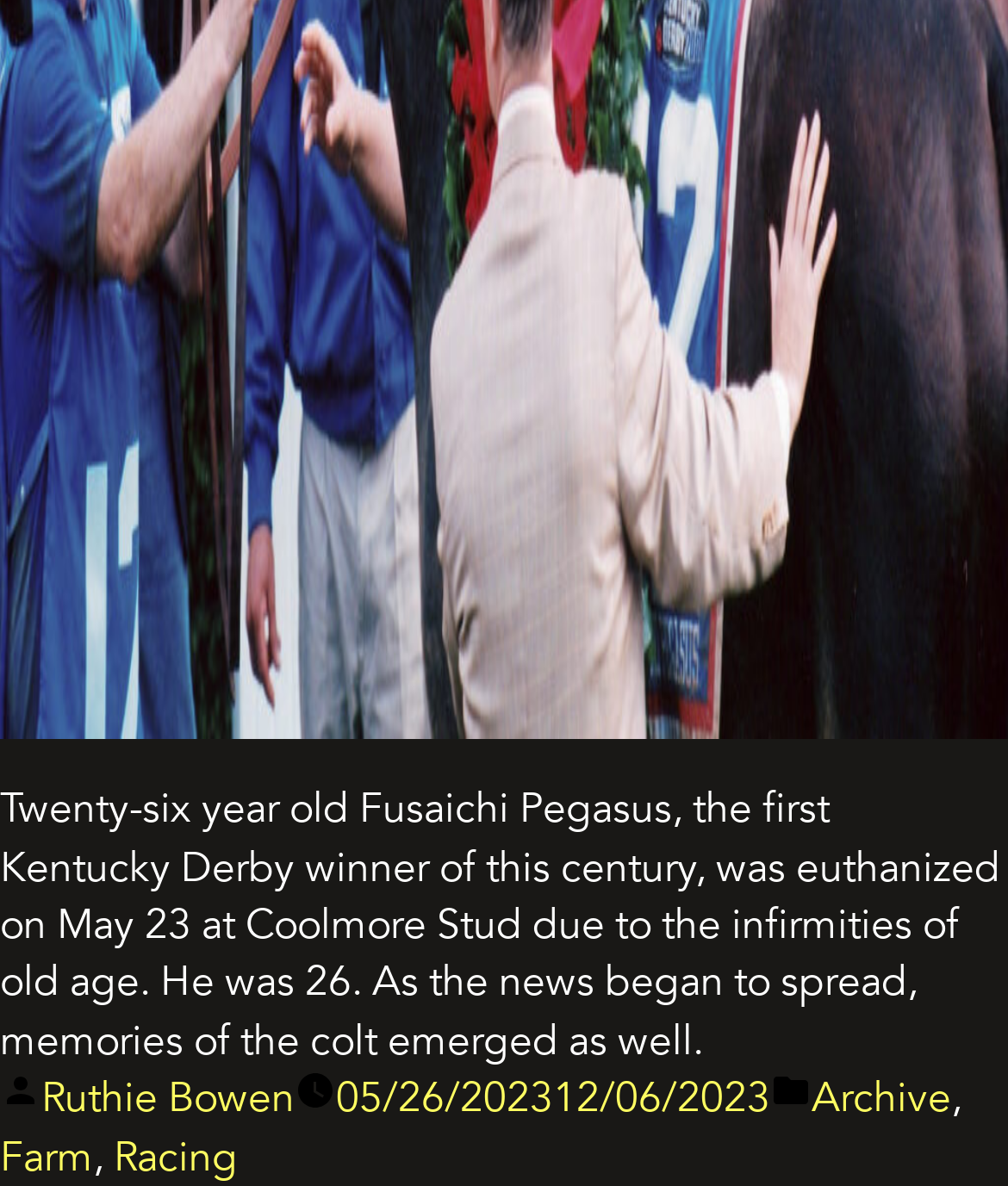What is the age of Fusaichi Pegasus?
Answer the question with a single word or phrase, referring to the image.

26